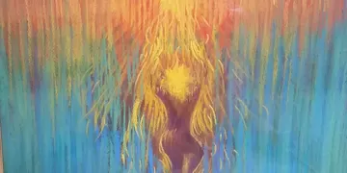What is the figure reaching towards or emerging from?
Please ensure your answer is as detailed and informative as possible.

The caption states that the figure appears to be reaching toward or emerging from the bright light, symbolizing energy, vitality, and a connection to nature. This information is directly mentioned in the caption, enabling us to determine what the figure is reaching towards or emerging from.